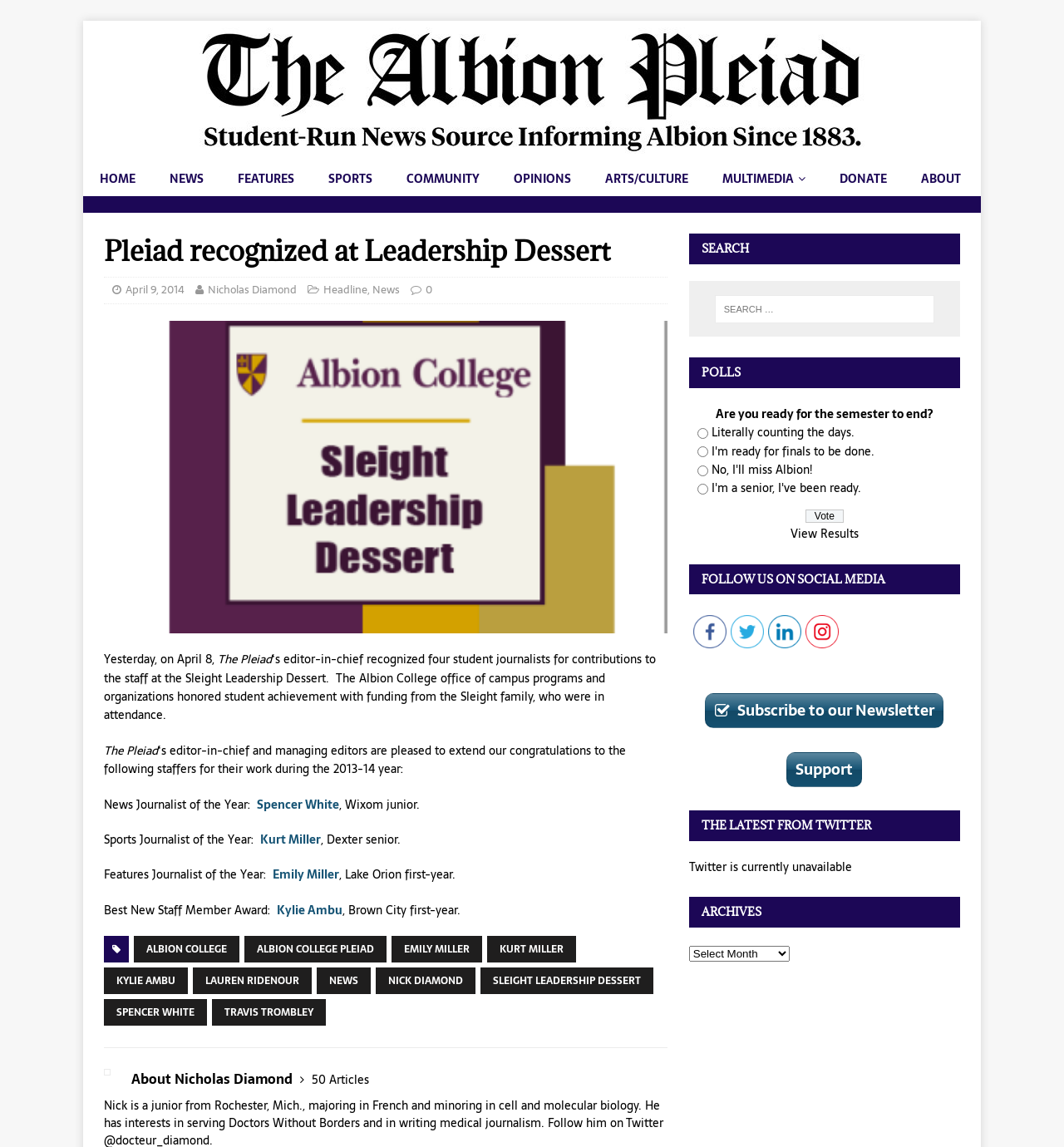What is the purpose of the Sleight Leadership Dessert?
From the details in the image, provide a complete and detailed answer to the question.

I found the answer by reading the article on the webpage, which states 'The Albion College office of campus programs and organizations honored student achievement with funding from the Sleight family, who were in attendance.' The purpose of the Sleight Leadership Dessert is to honor student achievement.